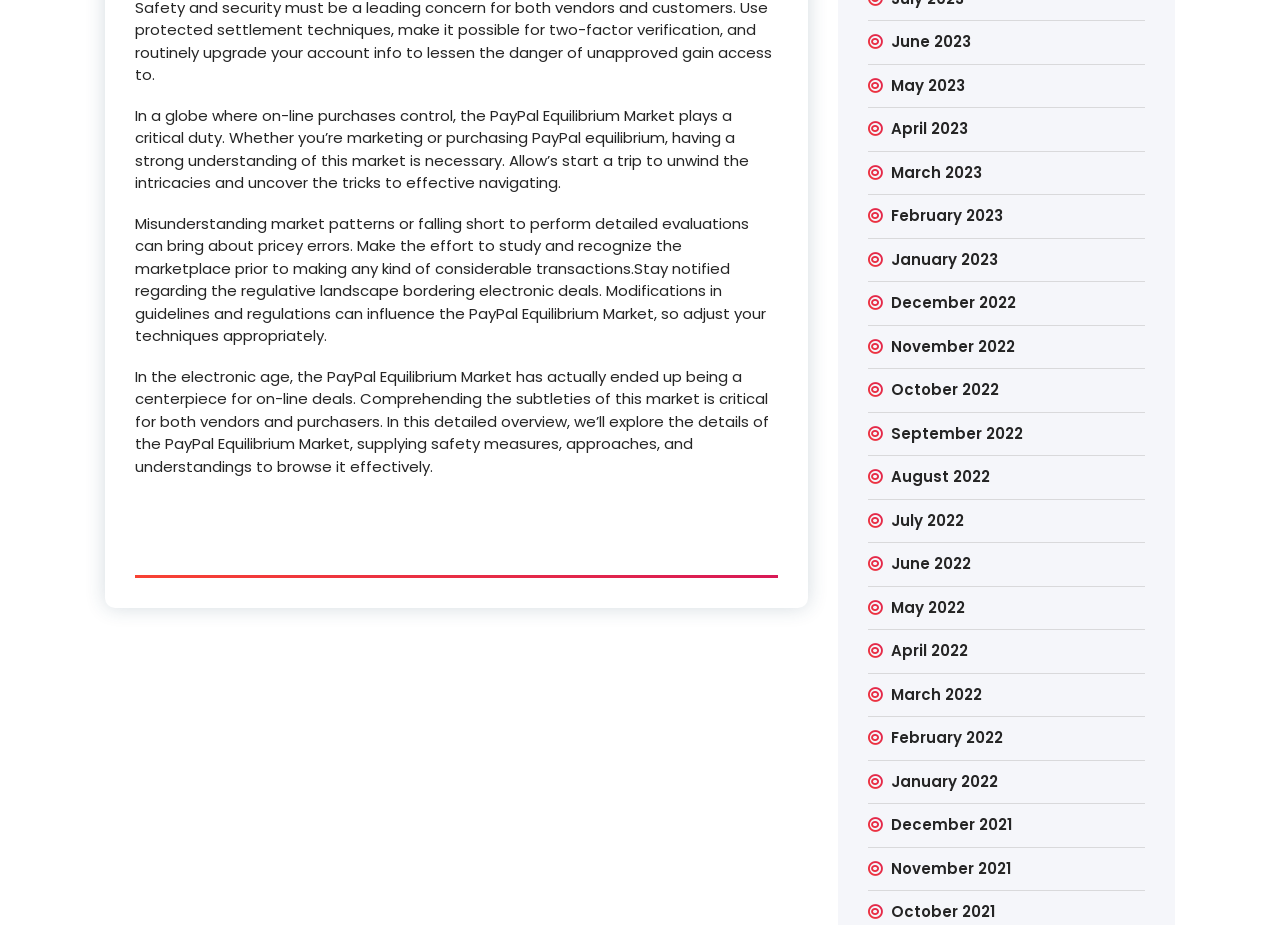Please answer the following question using a single word or phrase: What type of content is presented on this webpage?

Informative article